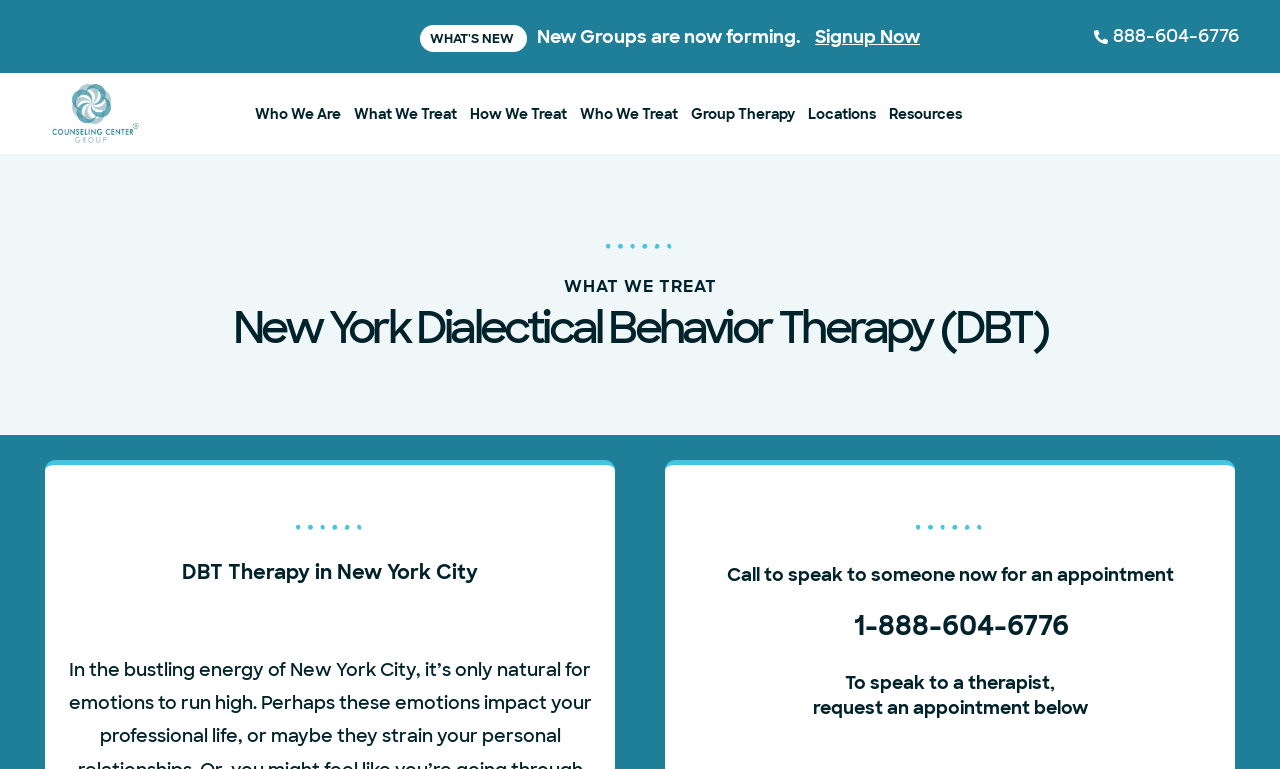Locate the bounding box coordinates of the clickable area to execute the instruction: "Visit the 'Who We Are' page". Provide the coordinates as four float numbers between 0 and 1, represented as [left, top, right, bottom].

[0.199, 0.118, 0.266, 0.178]